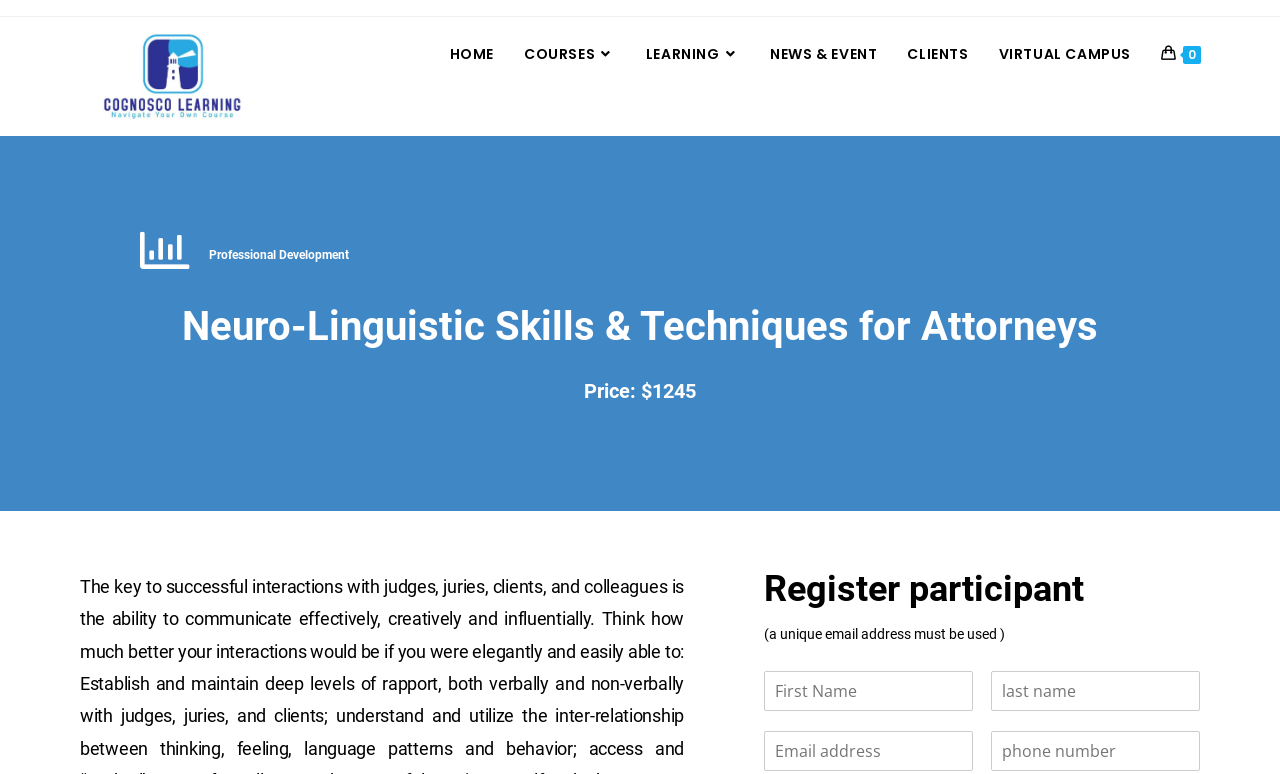Please specify the bounding box coordinates of the region to click in order to perform the following instruction: "Enter your first name".

[0.597, 0.867, 0.76, 0.919]